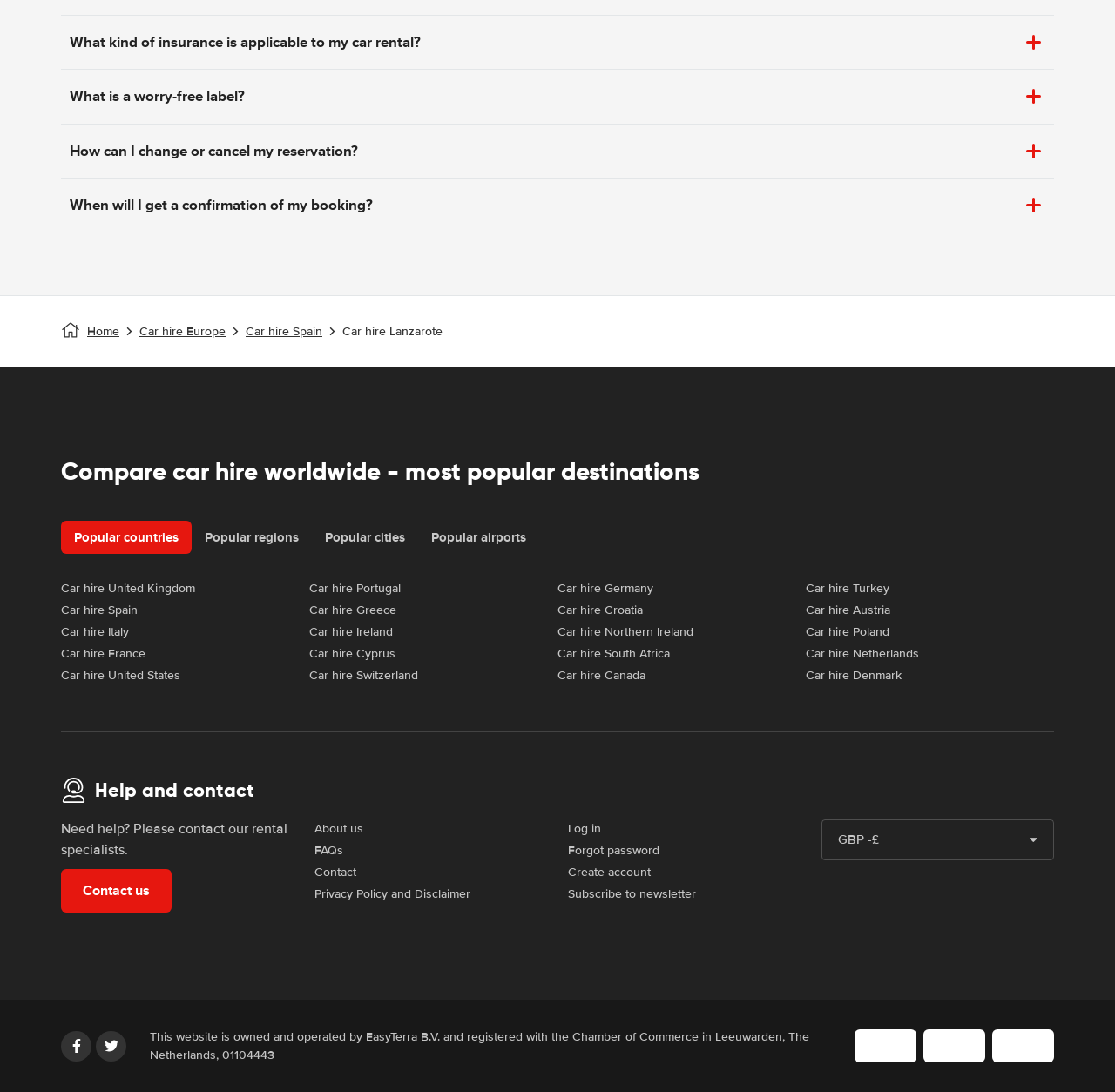Please determine the bounding box coordinates of the element's region to click in order to carry out the following instruction: "Click on 'Home'". The coordinates should be four float numbers between 0 and 1, i.e., [left, top, right, bottom].

[0.078, 0.295, 0.107, 0.311]